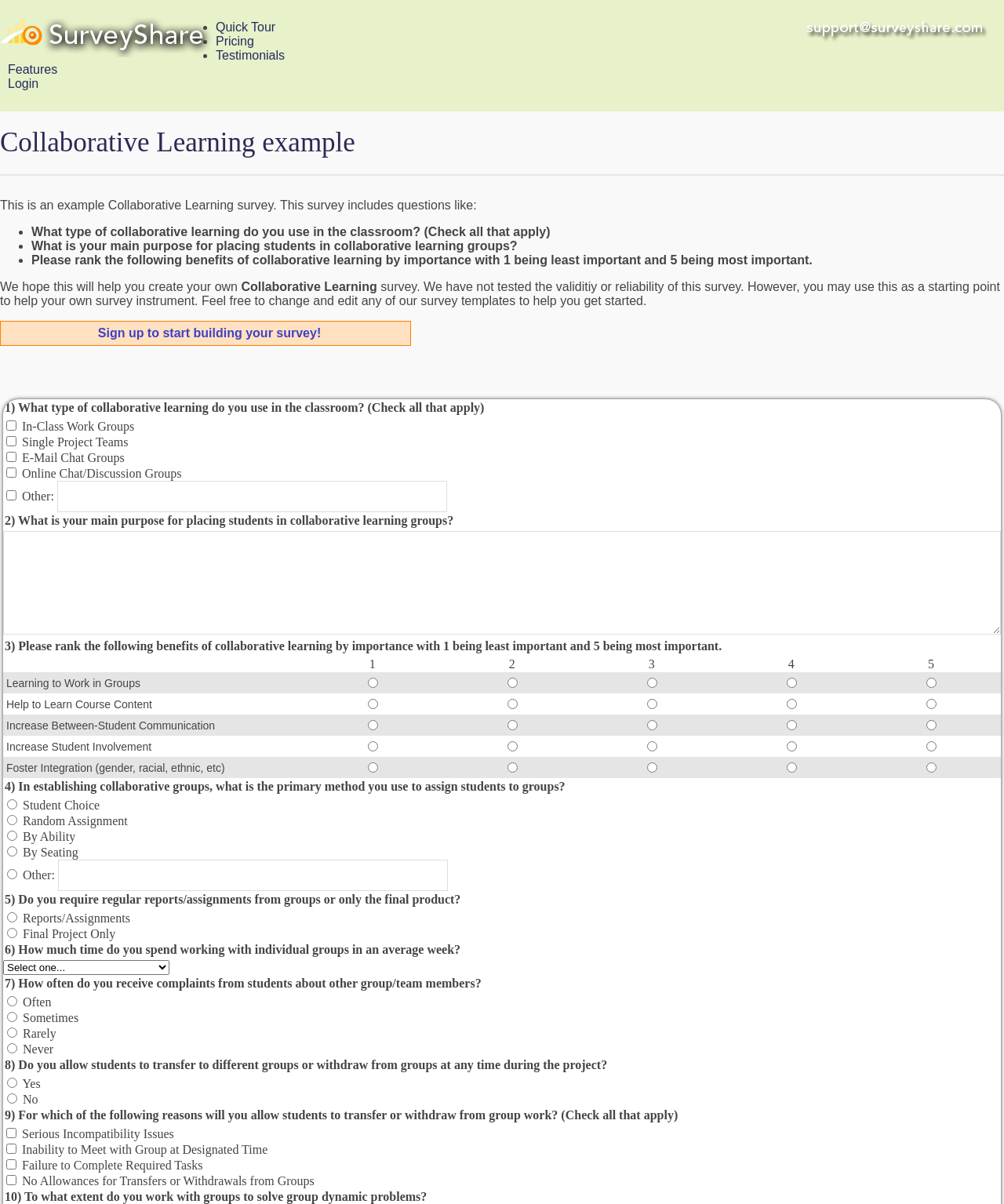Answer the following inquiry with a single word or phrase:
What is the call-to-action at the bottom of the webpage?

Sign up to start building your survey!